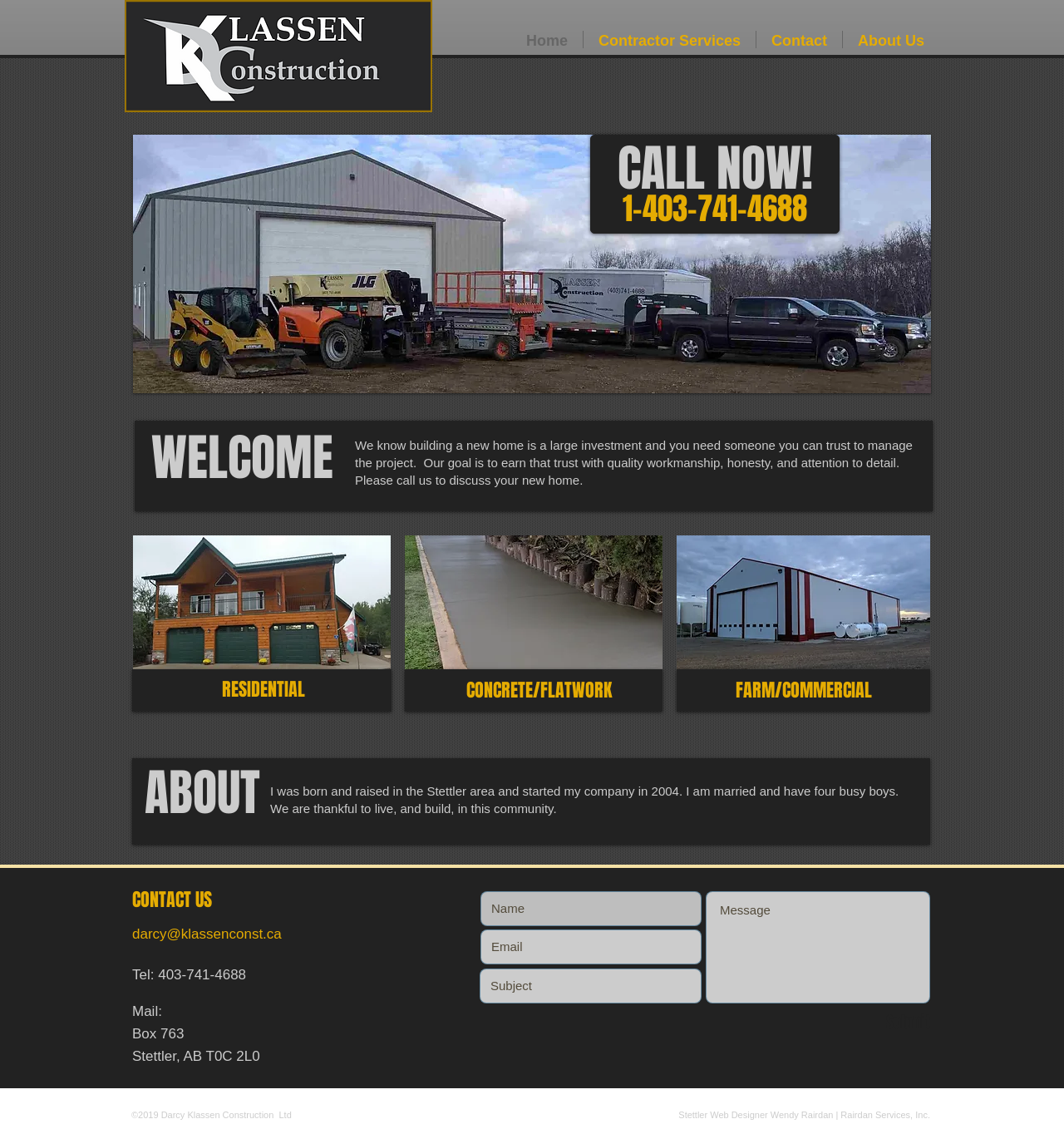What is the company's email address?
Using the image, provide a concise answer in one word or a short phrase.

darcy@klassenconst.ca